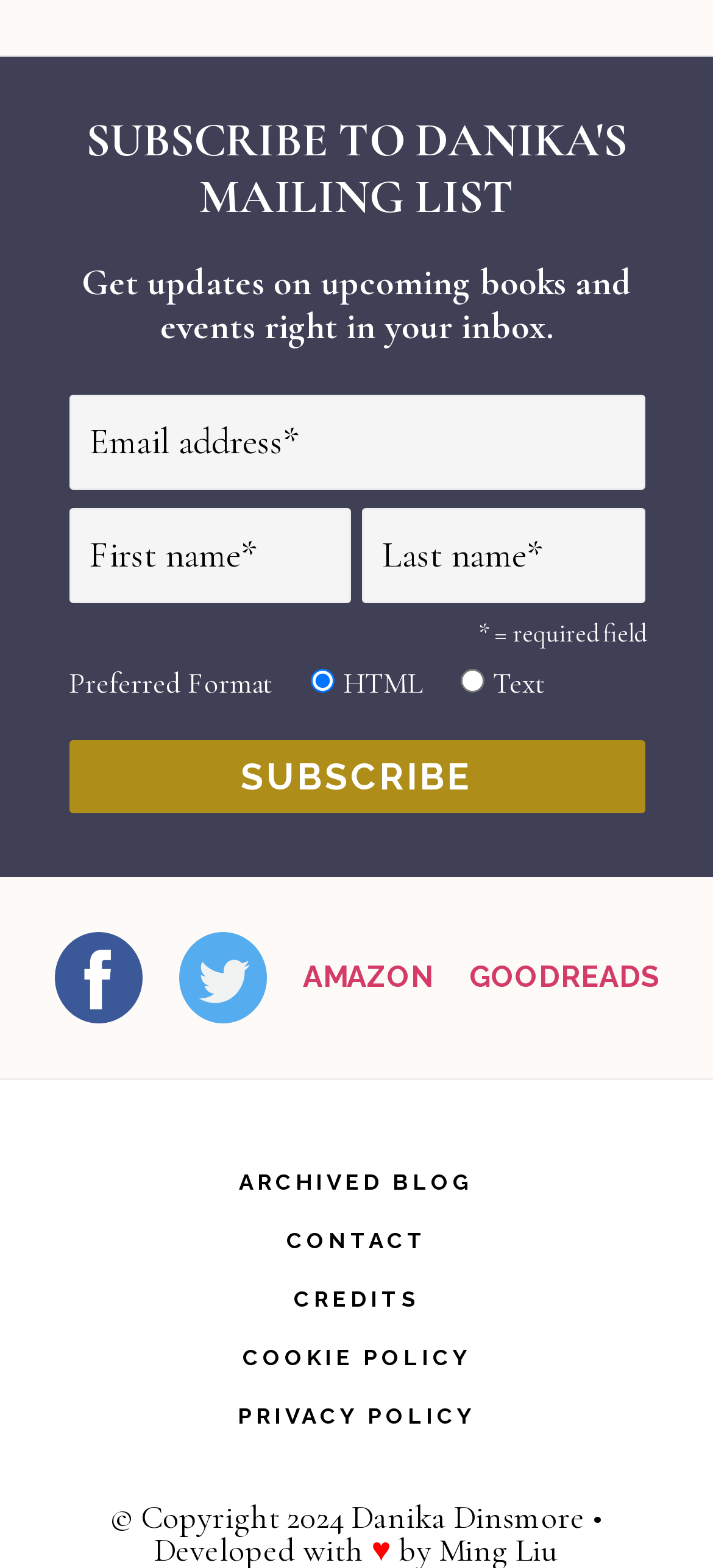Please identify the bounding box coordinates of the clickable area that will allow you to execute the instruction: "Enter email address".

[0.096, 0.252, 0.904, 0.313]